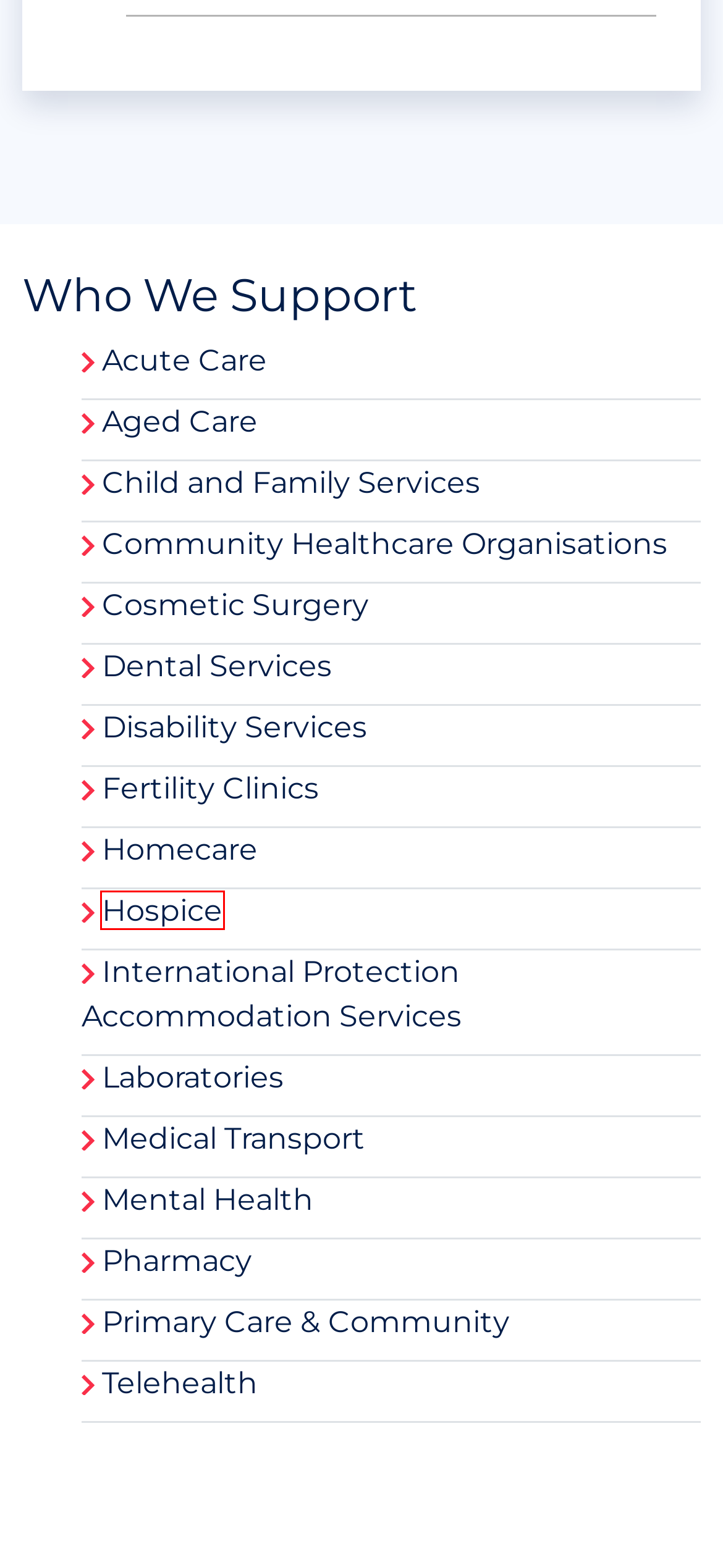You are provided with a screenshot of a webpage that has a red bounding box highlighting a UI element. Choose the most accurate webpage description that matches the new webpage after clicking the highlighted element. Here are your choices:
A. Dental Regulatory Compliance | Dental Practice Audits | HCI
B. Hospice Regulations | Hospice Care Audit | HCI
C. Cosmetic Surgery Regulations | Plastic Surgery Regulations | HCI
D. Acute Care | QMS Hospital | Regulatory Compliance | HCI
E. Mental Health | Incident Review | CAMHS Review | HCI
F. International Protection Accommodation Services | Regulatory Compliance | HCI
G. Laboratory QMS | Laboratory Accreditation | HCI
H. Medical Transport | Regulatory Compliance | HCI

B